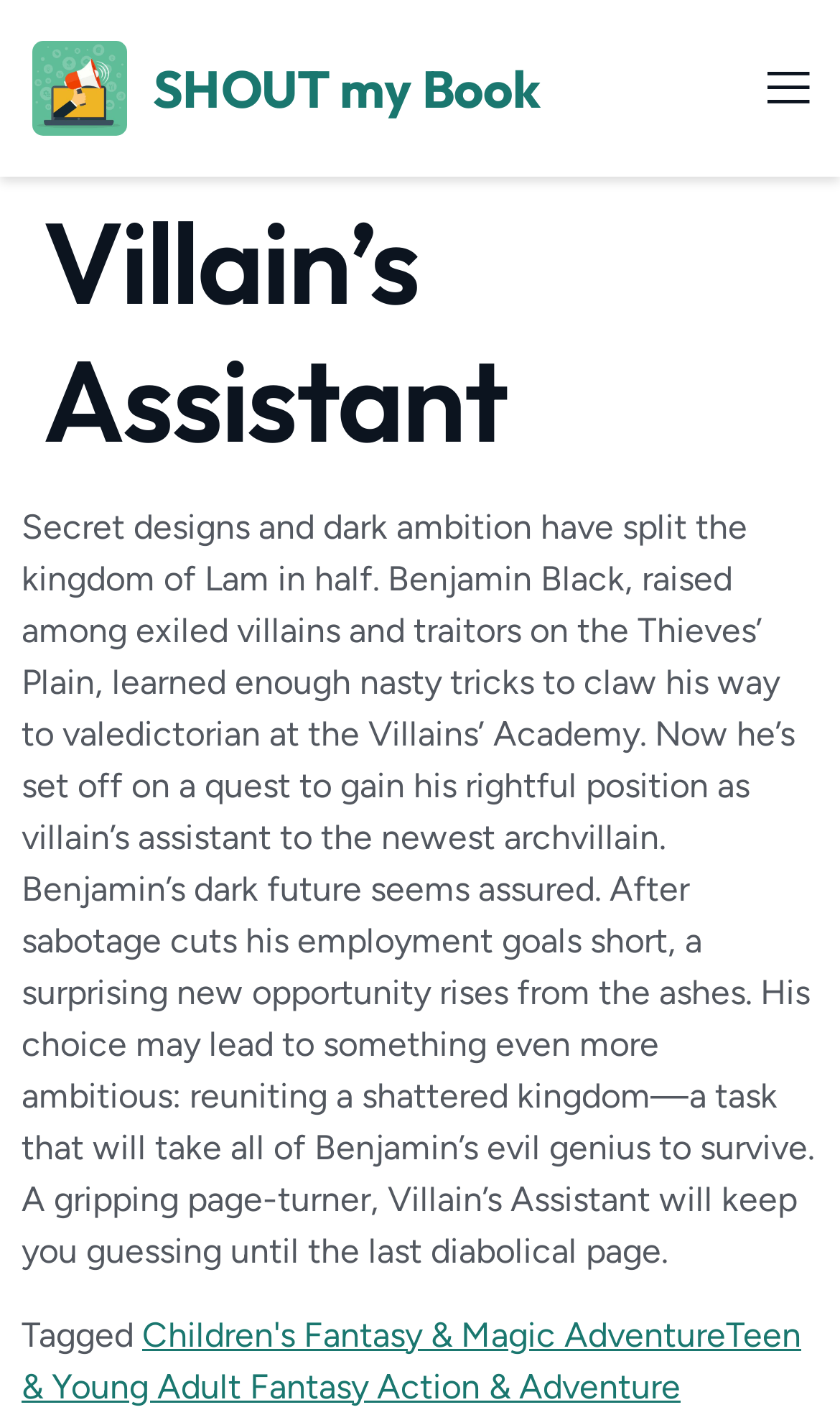Please examine the image and provide a detailed answer to the question: What is the goal of the main character?

The goal of the main character can be inferred from the StaticText element that describes the book. The text in the StaticText element is 'Now he’s set off on a quest to gain his rightful position as villain’s assistant to the newest archvillain.'